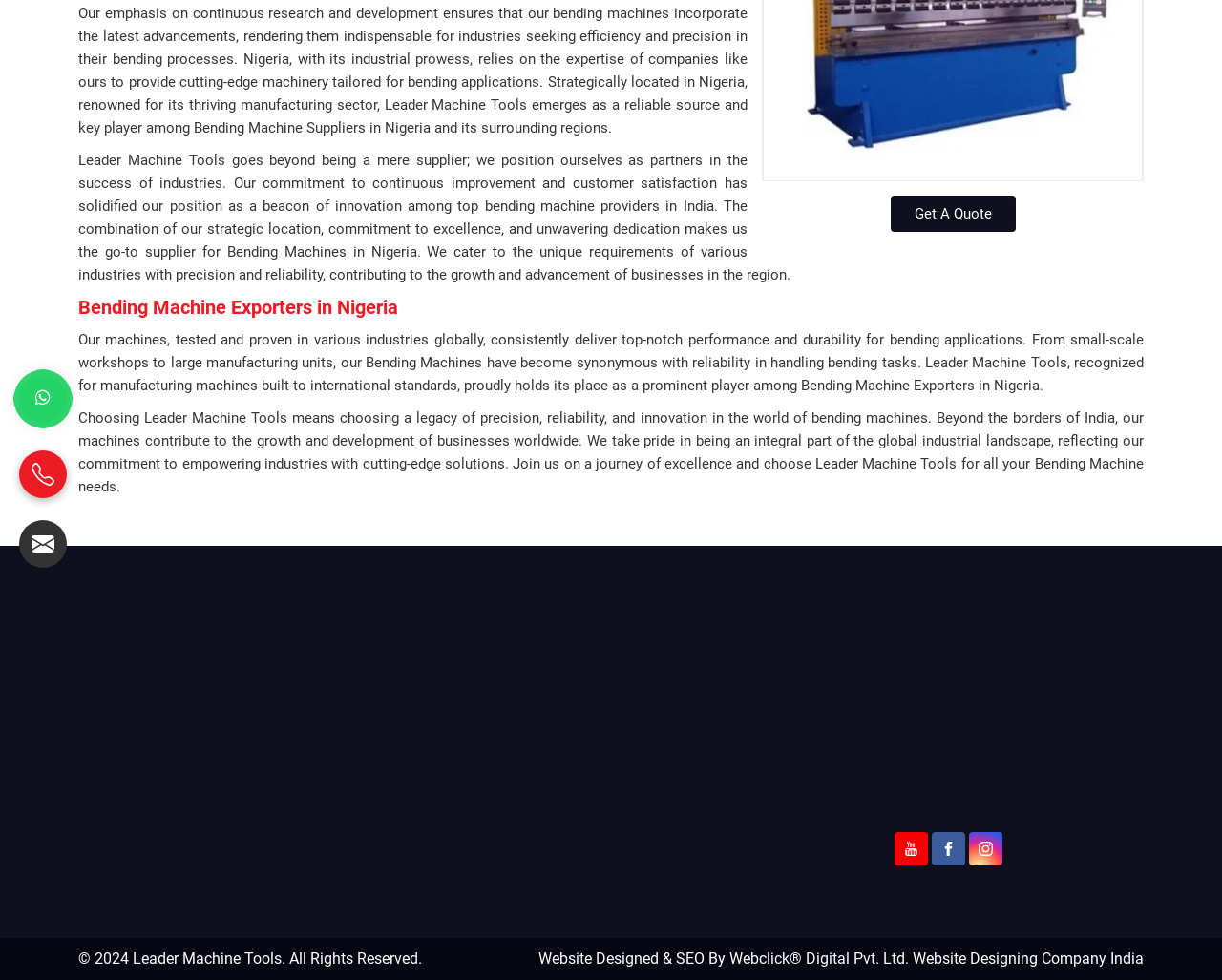Provide the bounding box coordinates, formatted as (top-left x, top-left y, bottom-right x, bottom-right y), with all values being floating point numbers between 0 and 1. Identify the bounding box of the UI element that matches the description: Website Designing Company India

[0.747, 0.967, 0.936, 0.99]